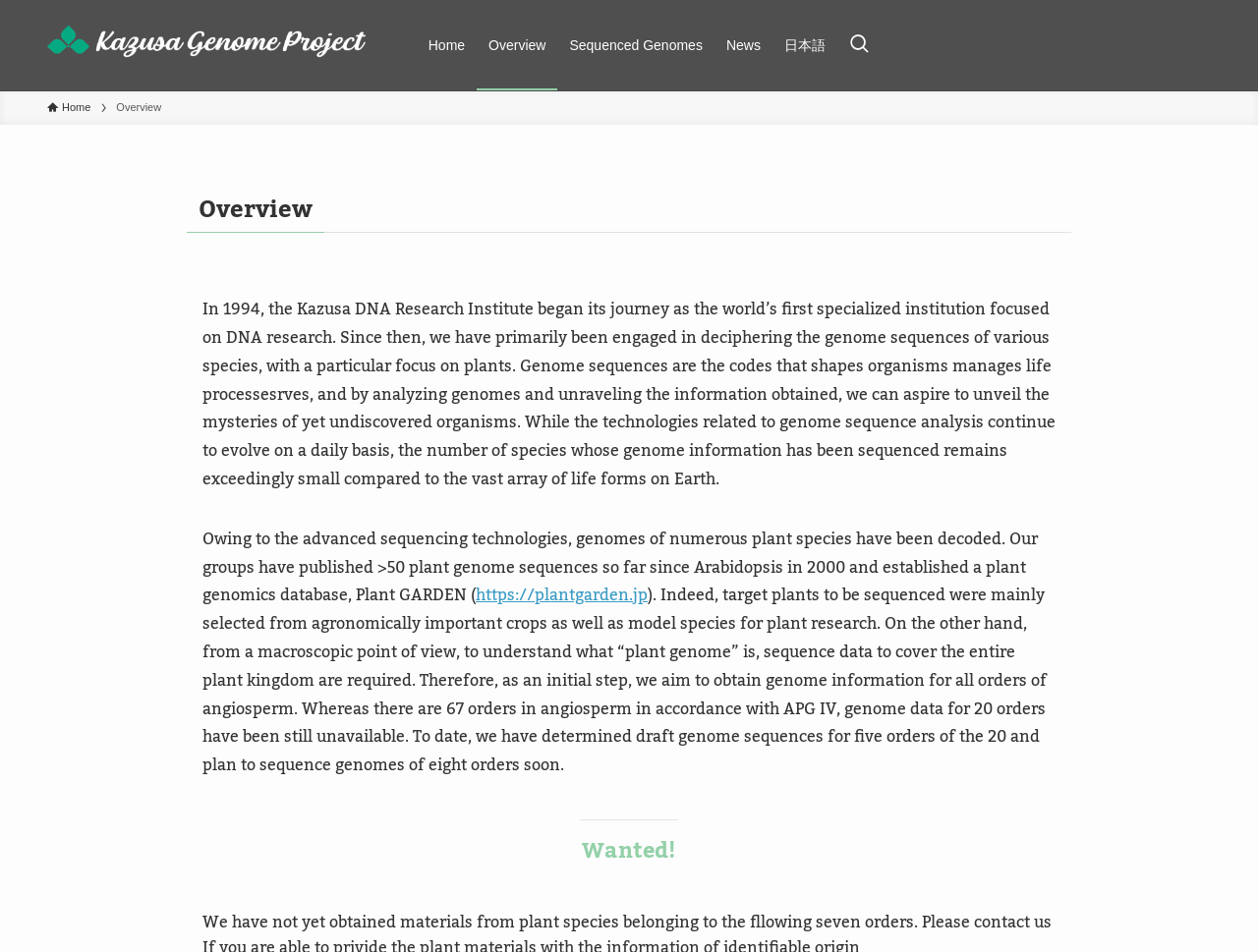Locate the coordinates of the bounding box for the clickable region that fulfills this instruction: "search for something".

[0.666, 0.0, 0.7, 0.095]